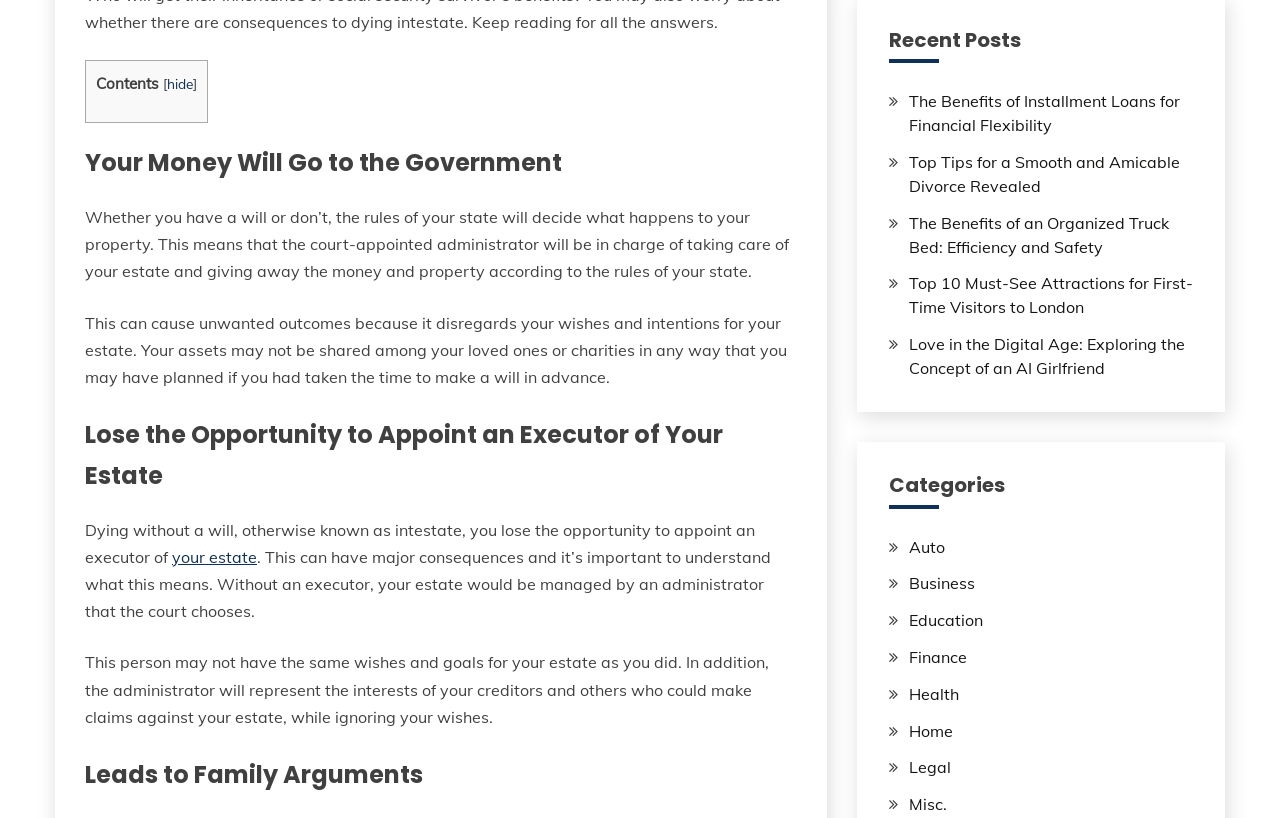What is the consequence of not having a will on family relationships? From the image, respond with a single word or brief phrase.

Leads to family arguments